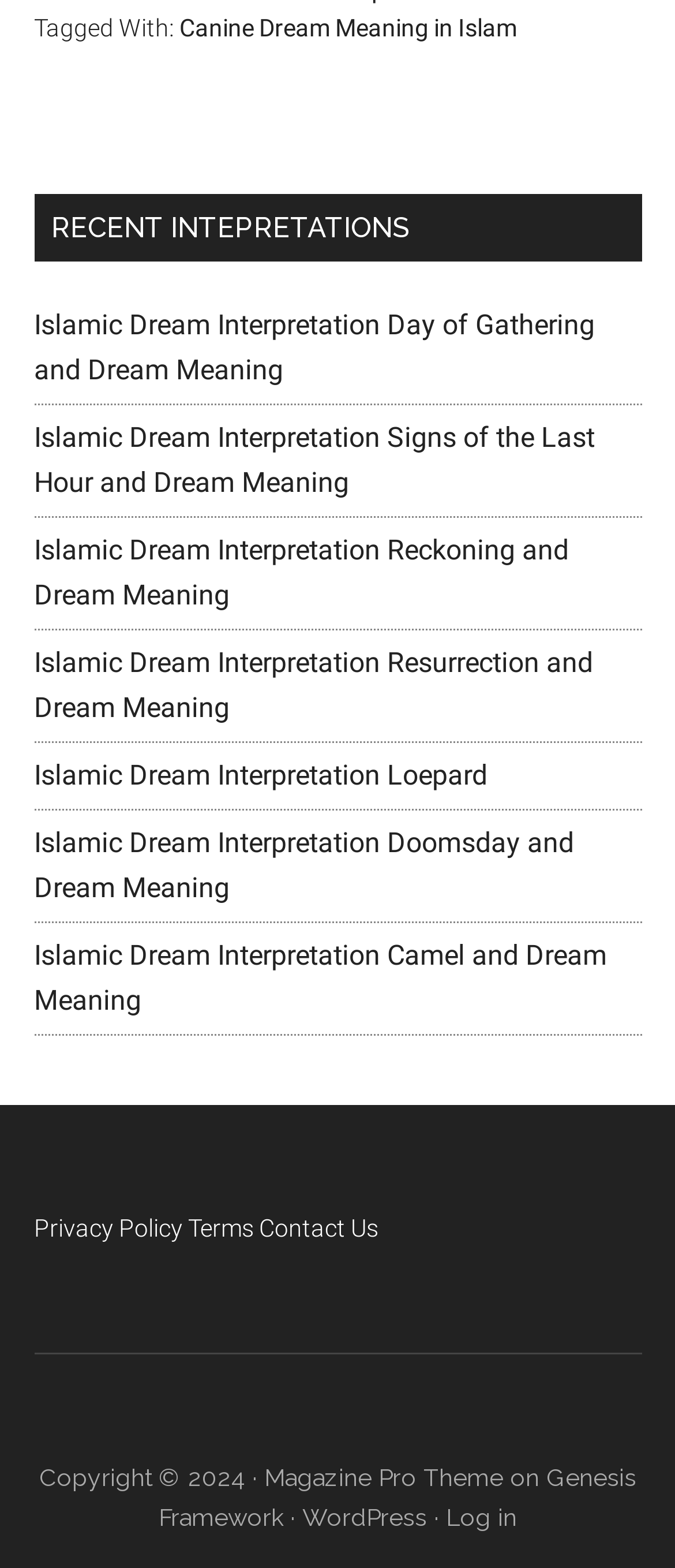What is the theme of the website?
Look at the image and respond with a one-word or short-phrase answer.

Islamic Dream Interpretation